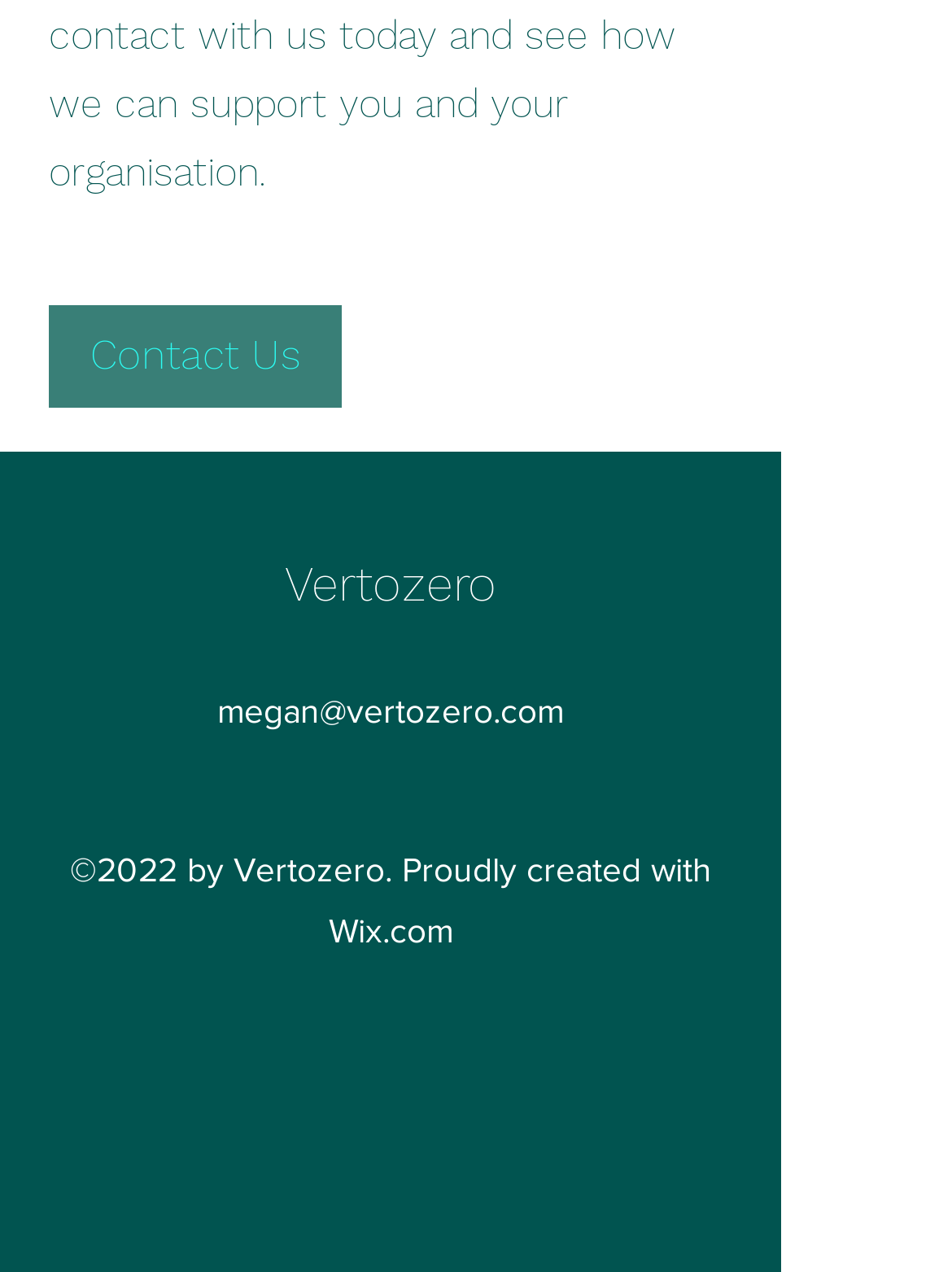How many social media links are there?
Please respond to the question thoroughly and include all relevant details.

The social media links can be found in the list element 'Social Bar' with bounding box coordinates [0.346, 0.604, 0.474, 0.642]. There are two link elements inside the list, 'Instagram' and 'LinkedIn', which indicates that there are two social media links.